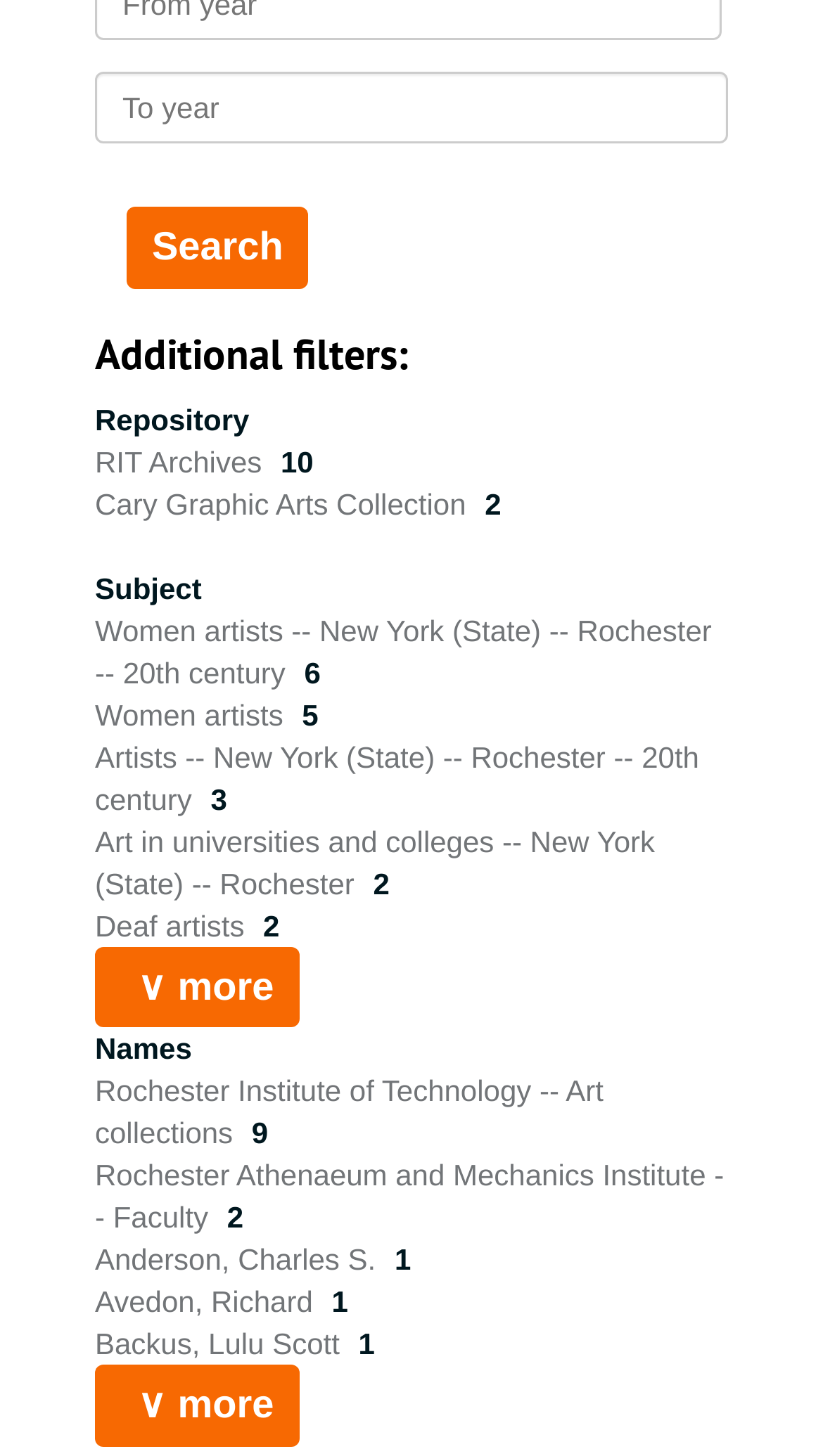Predict the bounding box coordinates of the area that should be clicked to accomplish the following instruction: "Enter year to search". The bounding box coordinates should consist of four float numbers between 0 and 1, i.e., [left, top, right, bottom].

[0.115, 0.049, 0.885, 0.099]